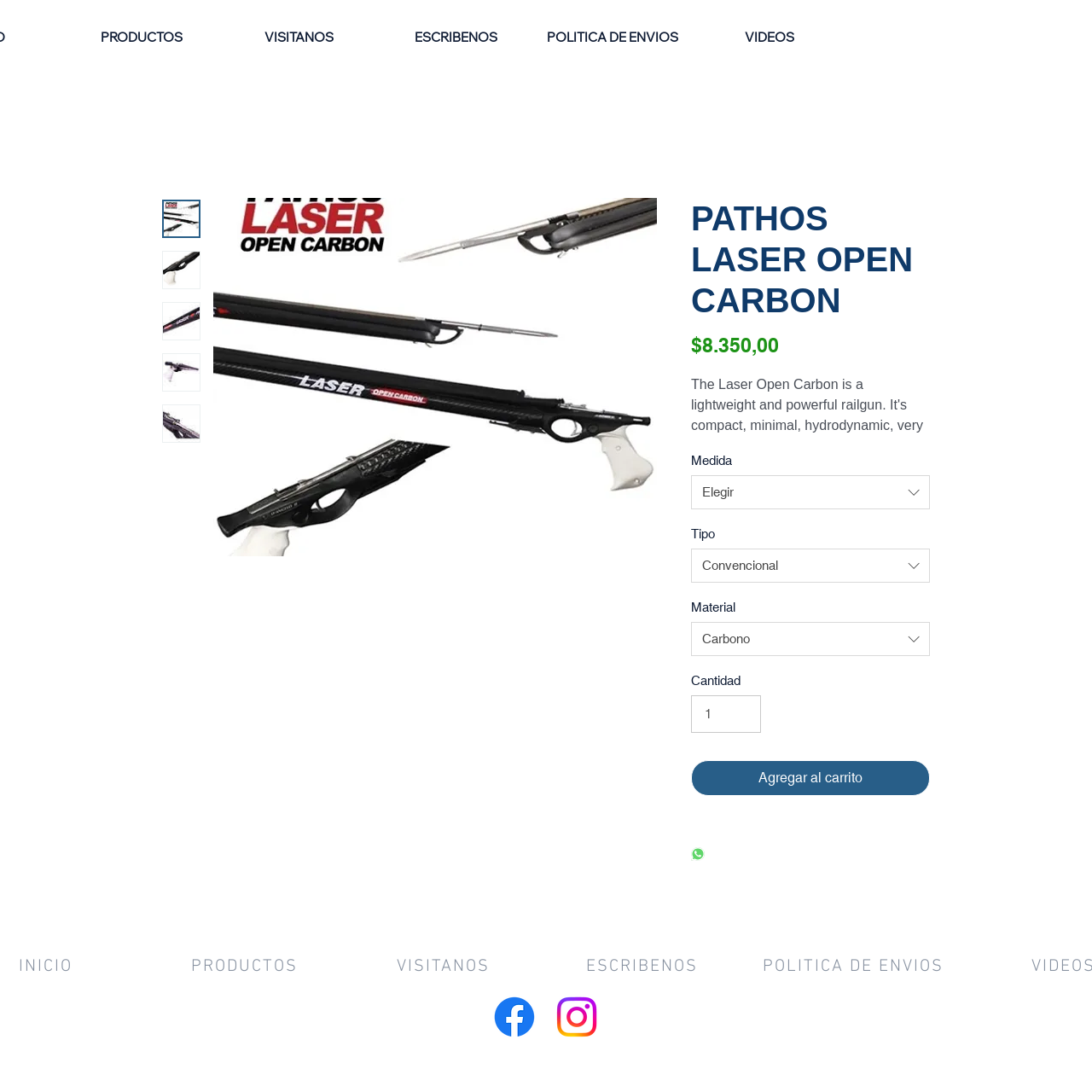Locate and extract the text of the main heading on the webpage.

PATHOS LASER OPEN CARBON